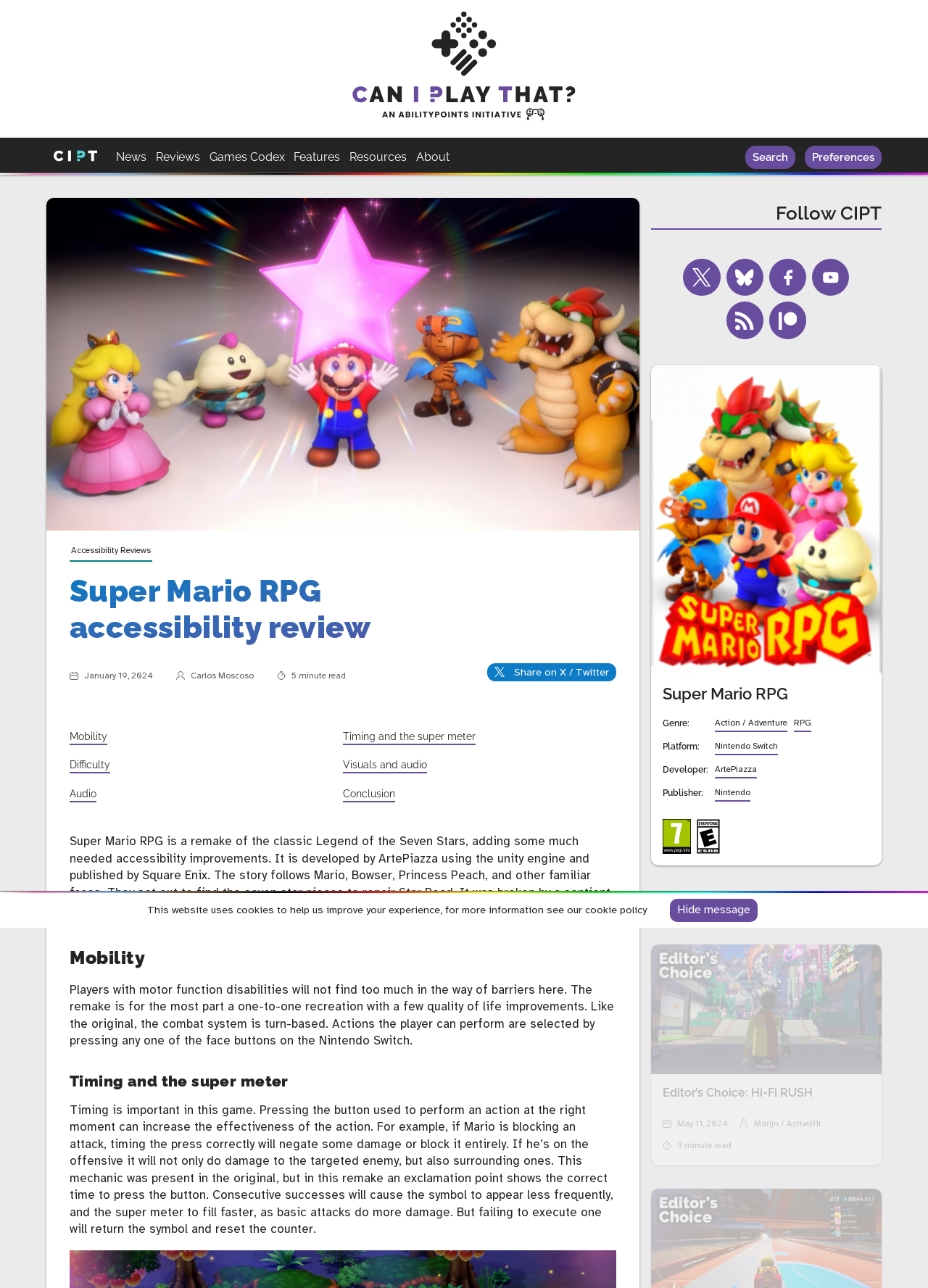Highlight the bounding box coordinates of the element you need to click to perform the following instruction: "Read the 'Super Mario RPG accessibility review'."

[0.075, 0.445, 0.664, 0.506]